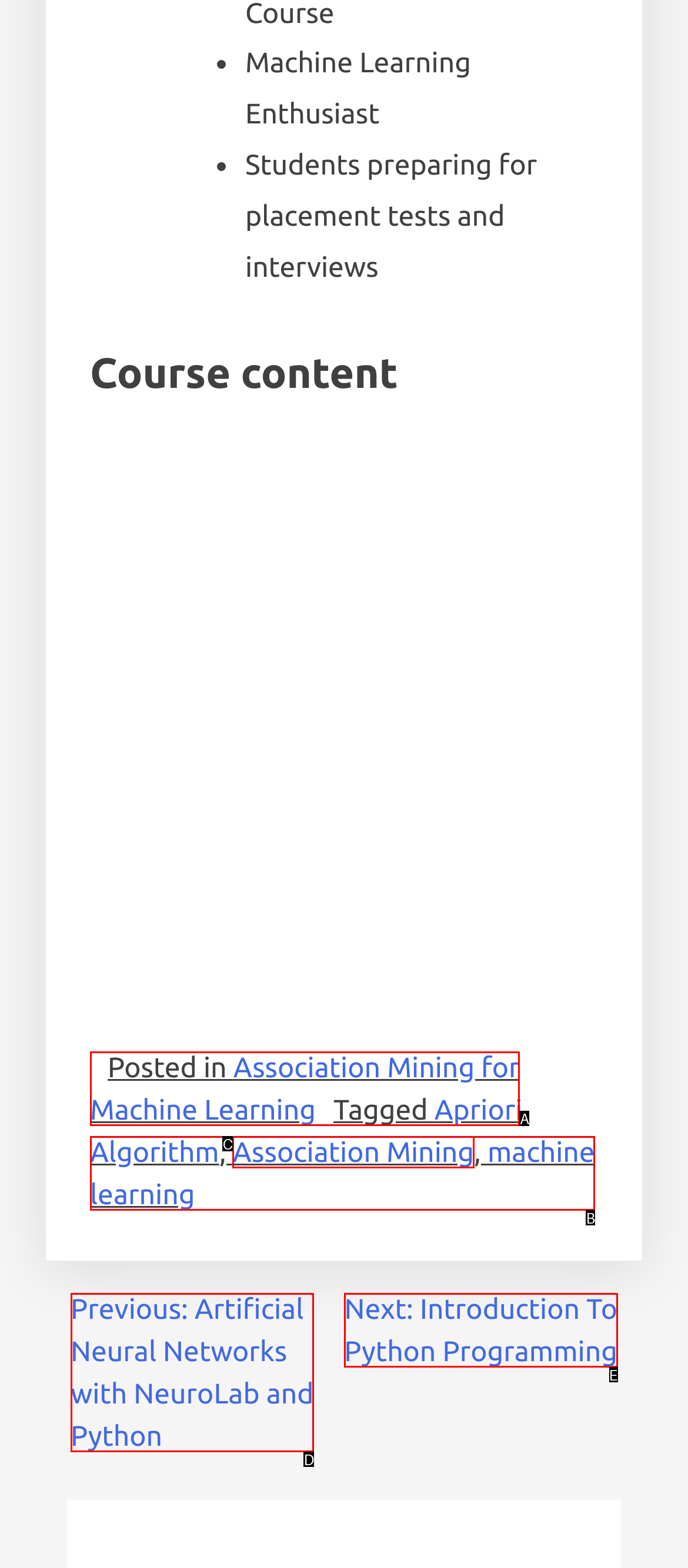Identify the HTML element that corresponds to the following description: Next: Introduction To Python Programming. Provide the letter of the correct option from the presented choices.

E